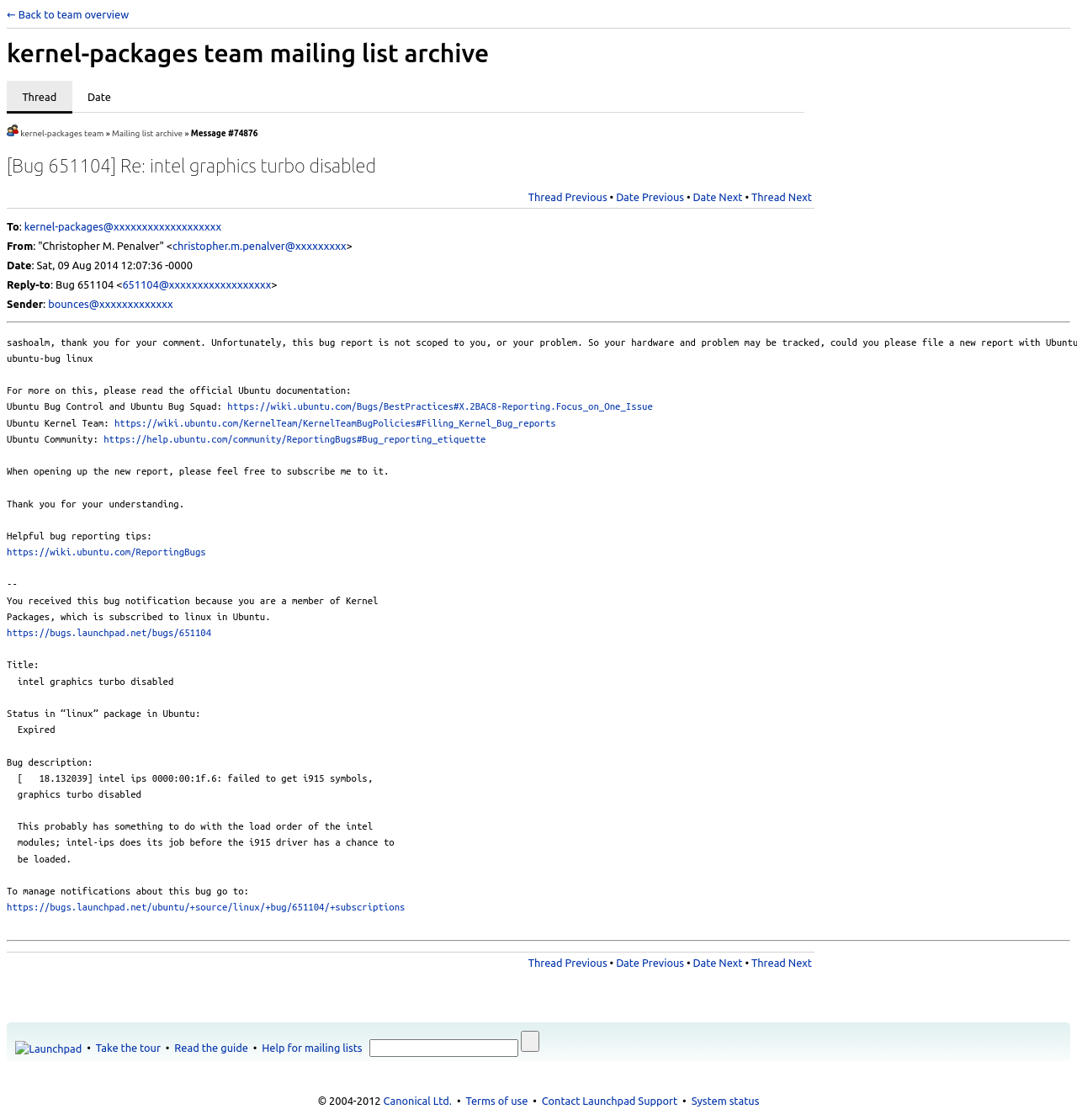Can you specify the bounding box coordinates for the region that should be clicked to fulfill this instruction: "Check the bug description".

[0.006, 0.589, 0.366, 0.8]